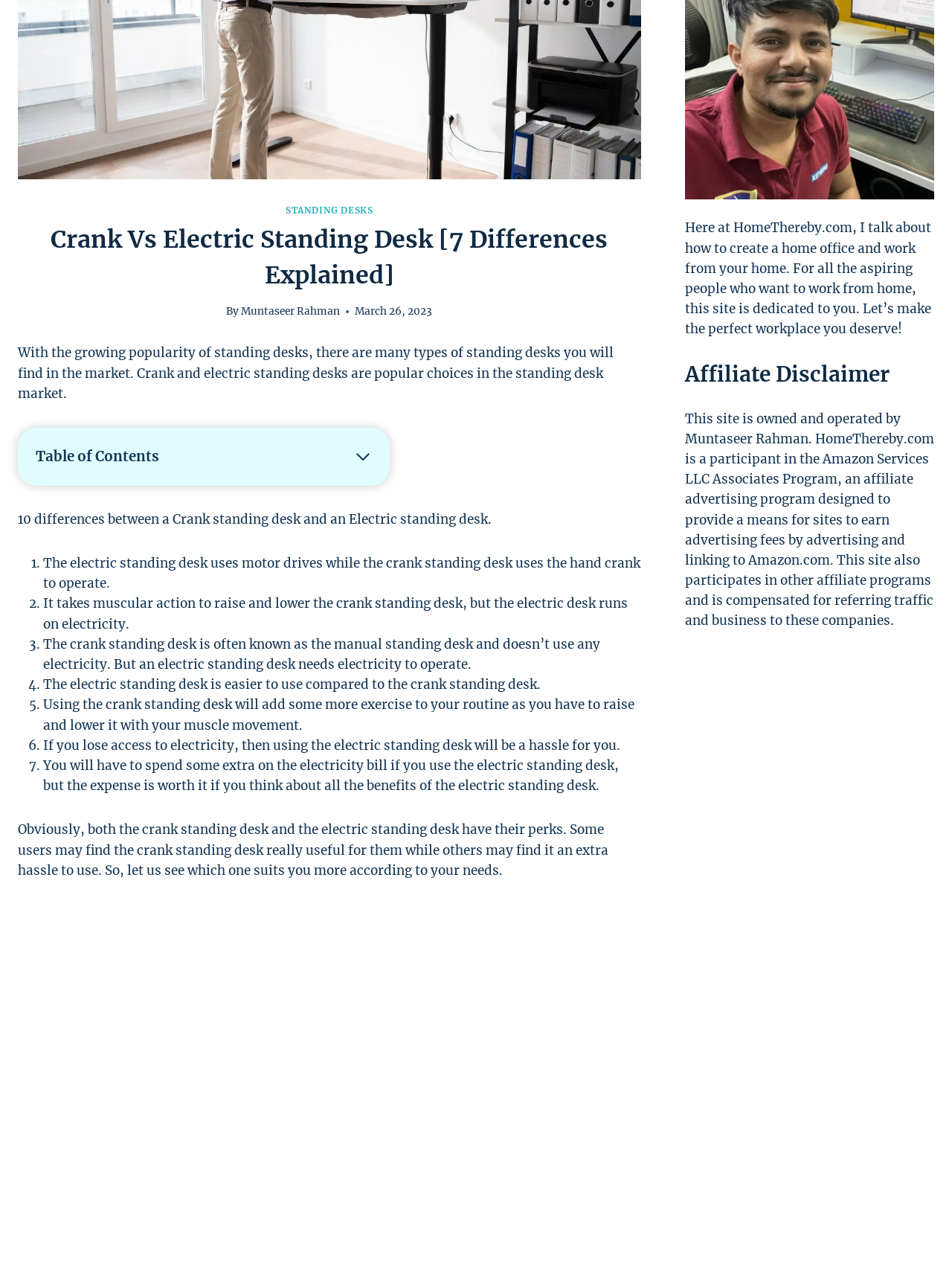Please provide the bounding box coordinates in the format (top-left x, top-left y, bottom-right x, bottom-right y). Remember, all values are floating point numbers between 0 and 1. What is the bounding box coordinate of the region described as: 3. Motorized Or Crank?

[0.051, 0.405, 0.189, 0.417]